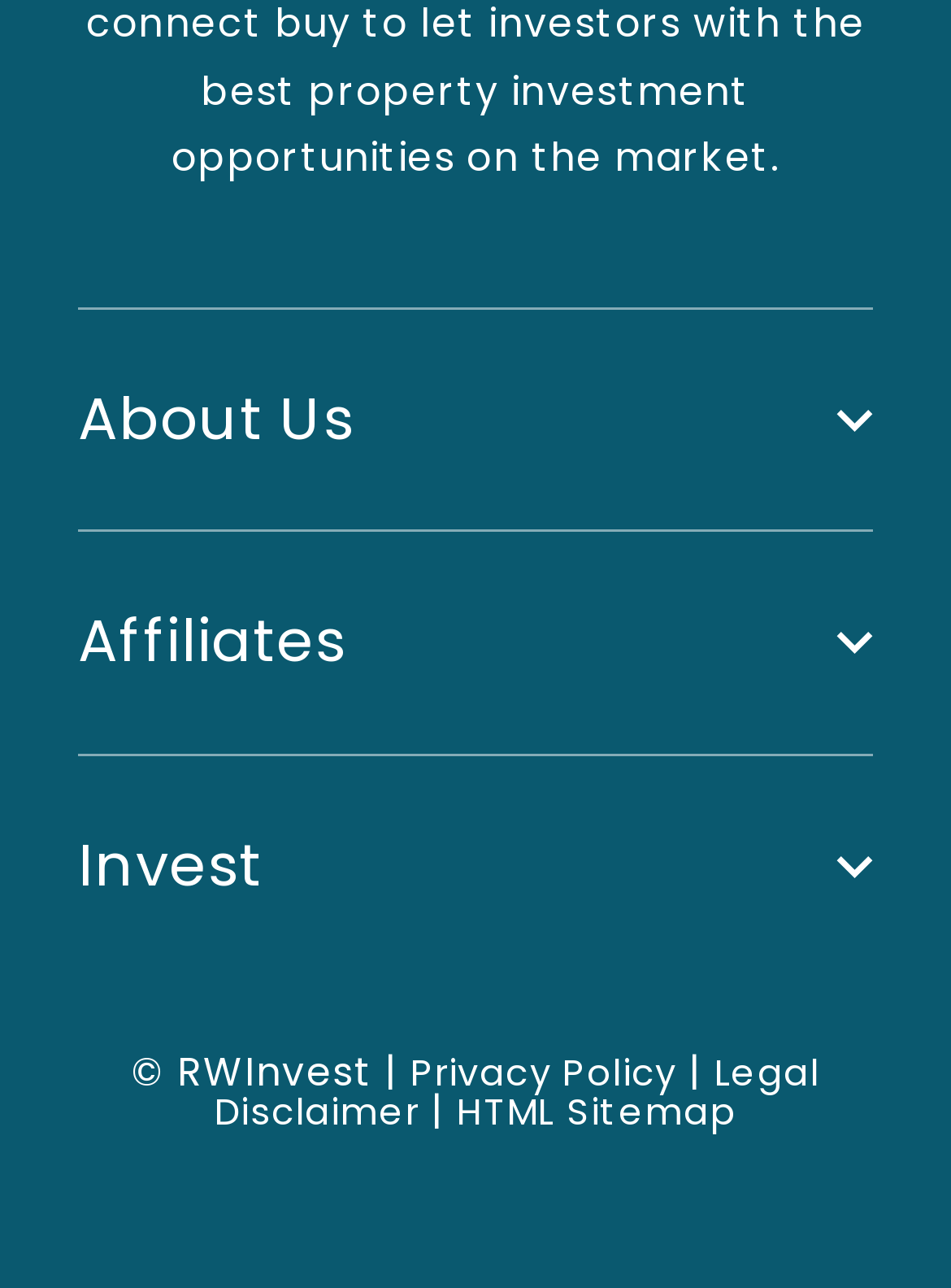What is the copyright information on the webpage? Based on the screenshot, please respond with a single word or phrase.

RWInvest